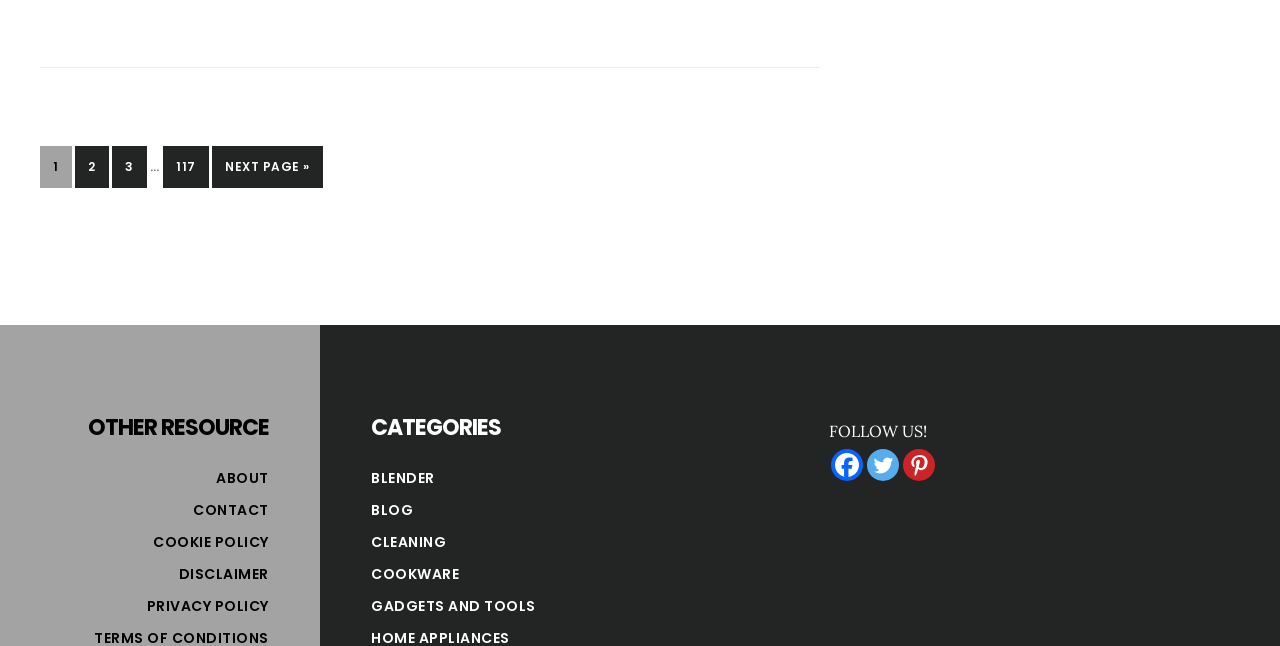Identify the bounding box coordinates for the region to click in order to carry out this instruction: "go to page 1". Provide the coordinates using four float numbers between 0 and 1, formatted as [left, top, right, bottom].

[0.031, 0.226, 0.056, 0.291]